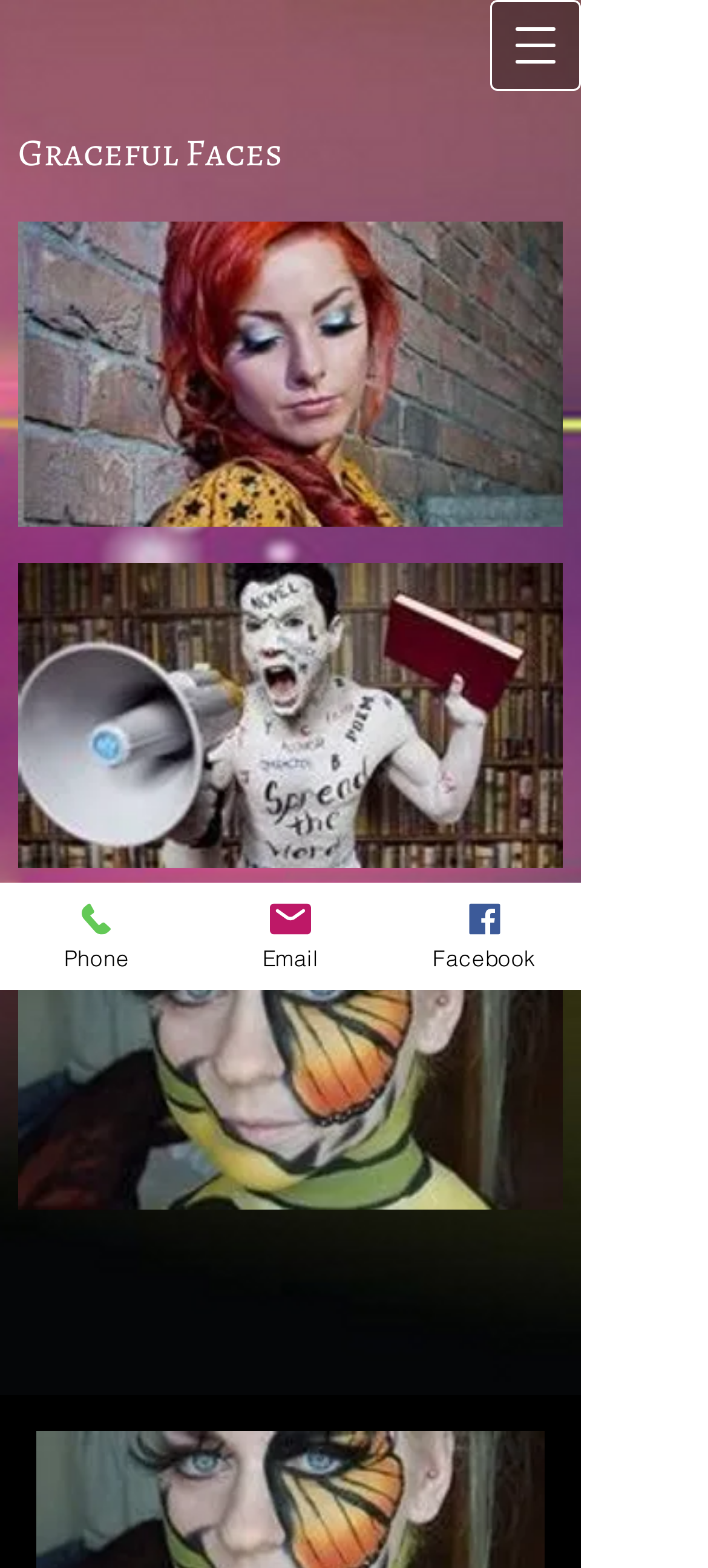What is the purpose of the button at the top right?
Refer to the image and give a detailed answer to the query.

I looked at the button element at the top right of the webpage, which has a hasPopup property set to dialog. This suggests that the button is used to open a navigation menu, allowing users to access more options or pages.